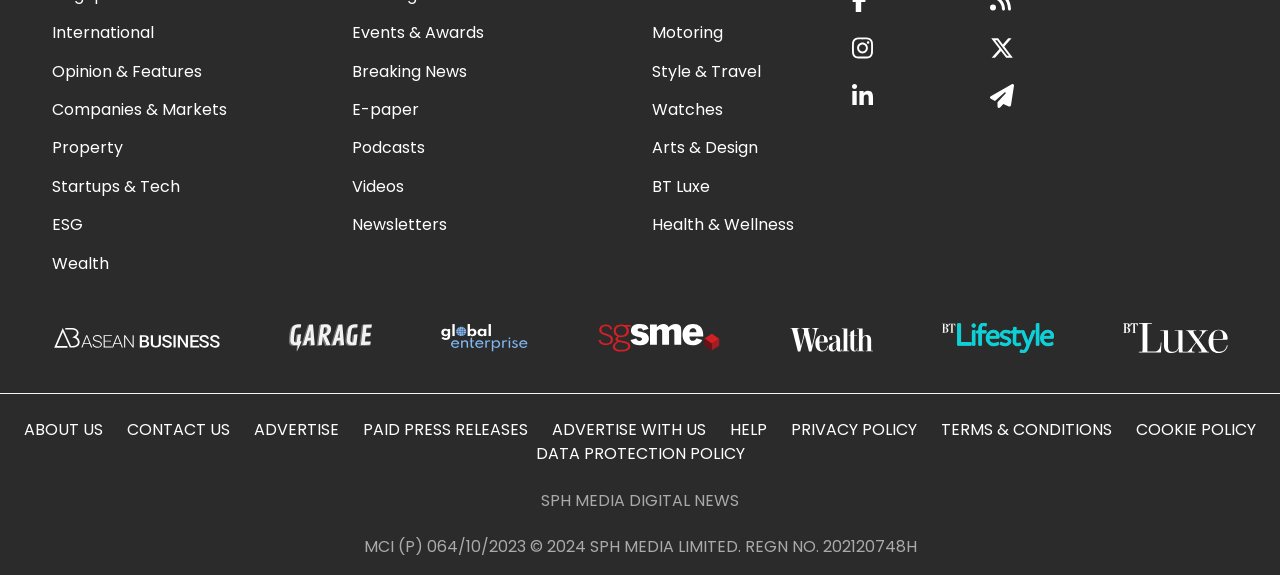Provide the bounding box coordinates for the specified HTML element described in this description: "Motoring". The coordinates should be four float numbers ranging from 0 to 1, in the format [left, top, right, bottom].

[0.509, 0.037, 0.565, 0.077]